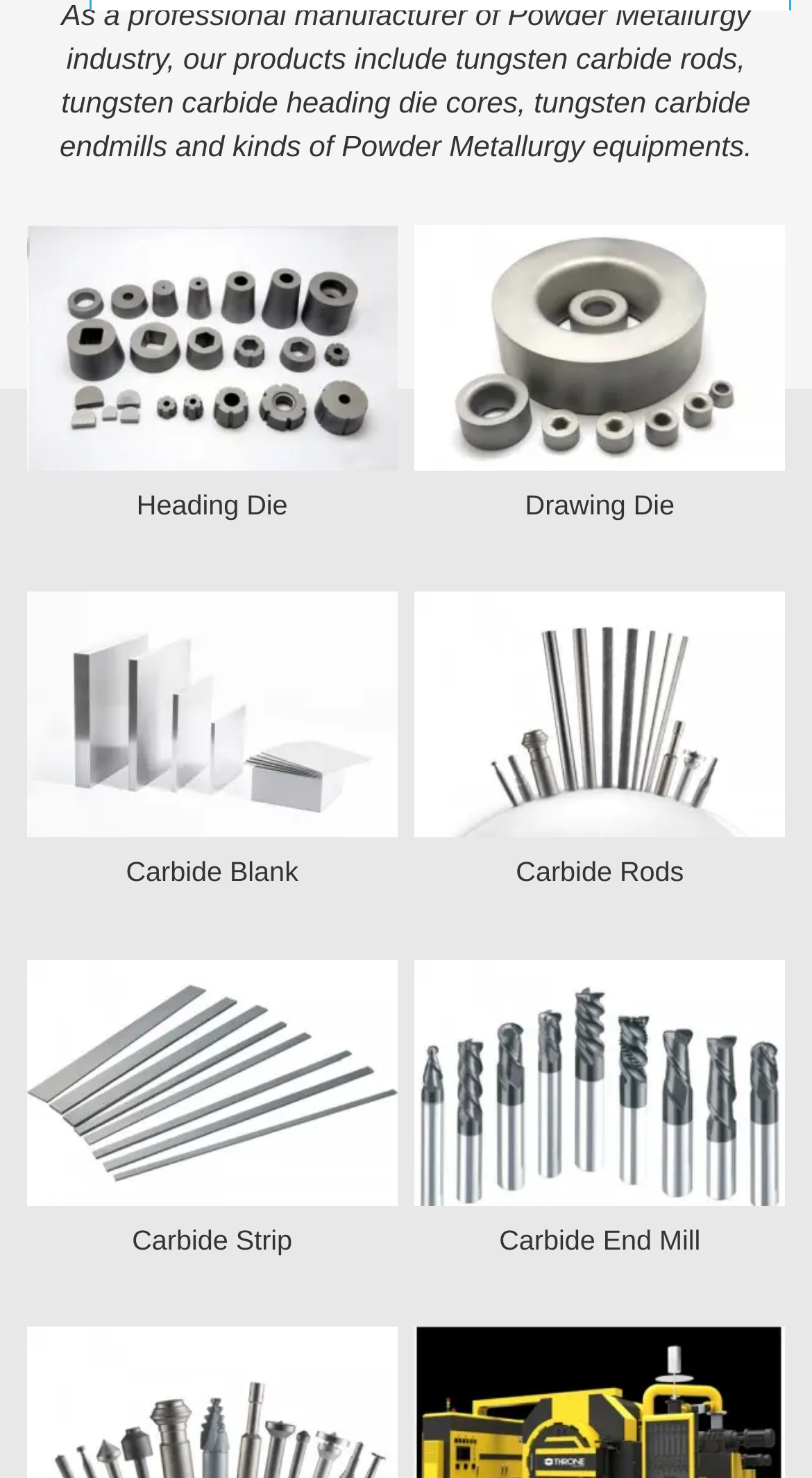Please respond in a single word or phrase: 
What is the name of the die in the top-left figure?

Heading Die